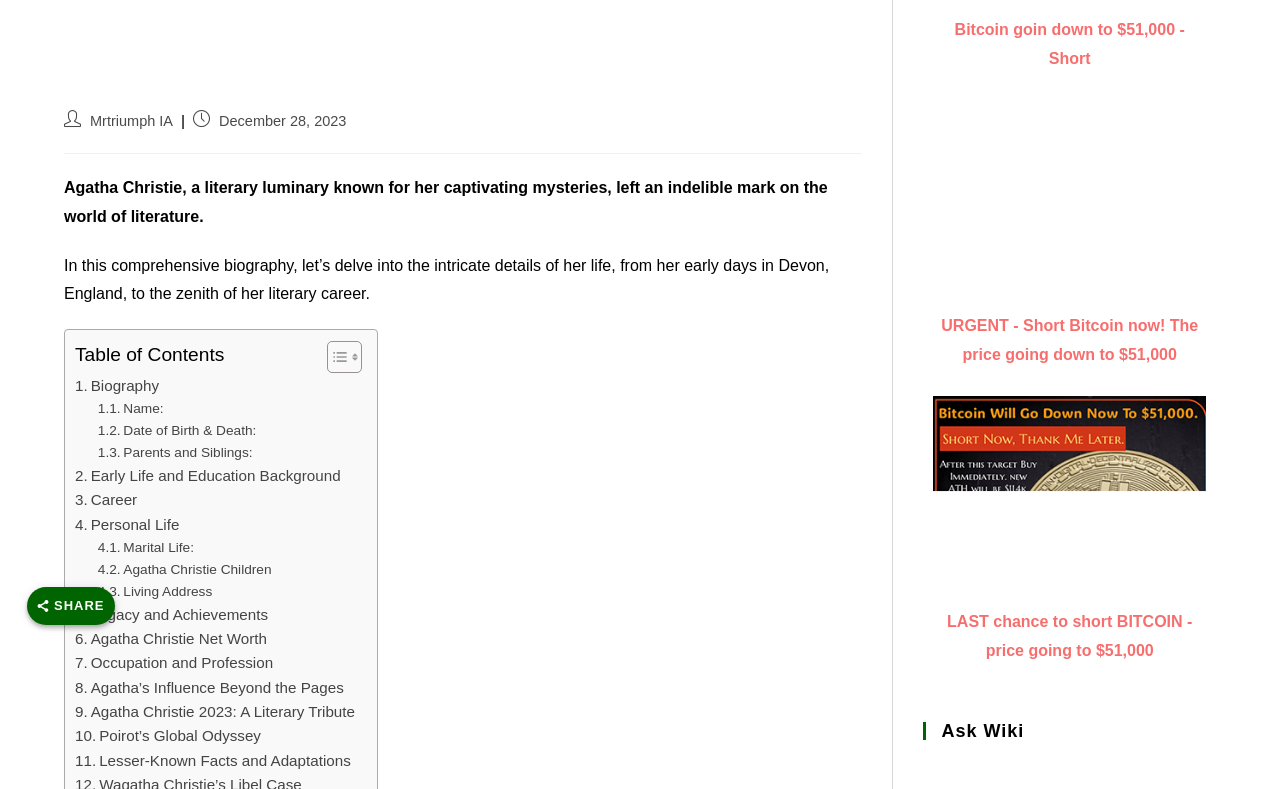Find and provide the bounding box coordinates for the UI element described with: "Parents and Siblings:".

[0.076, 0.56, 0.197, 0.588]